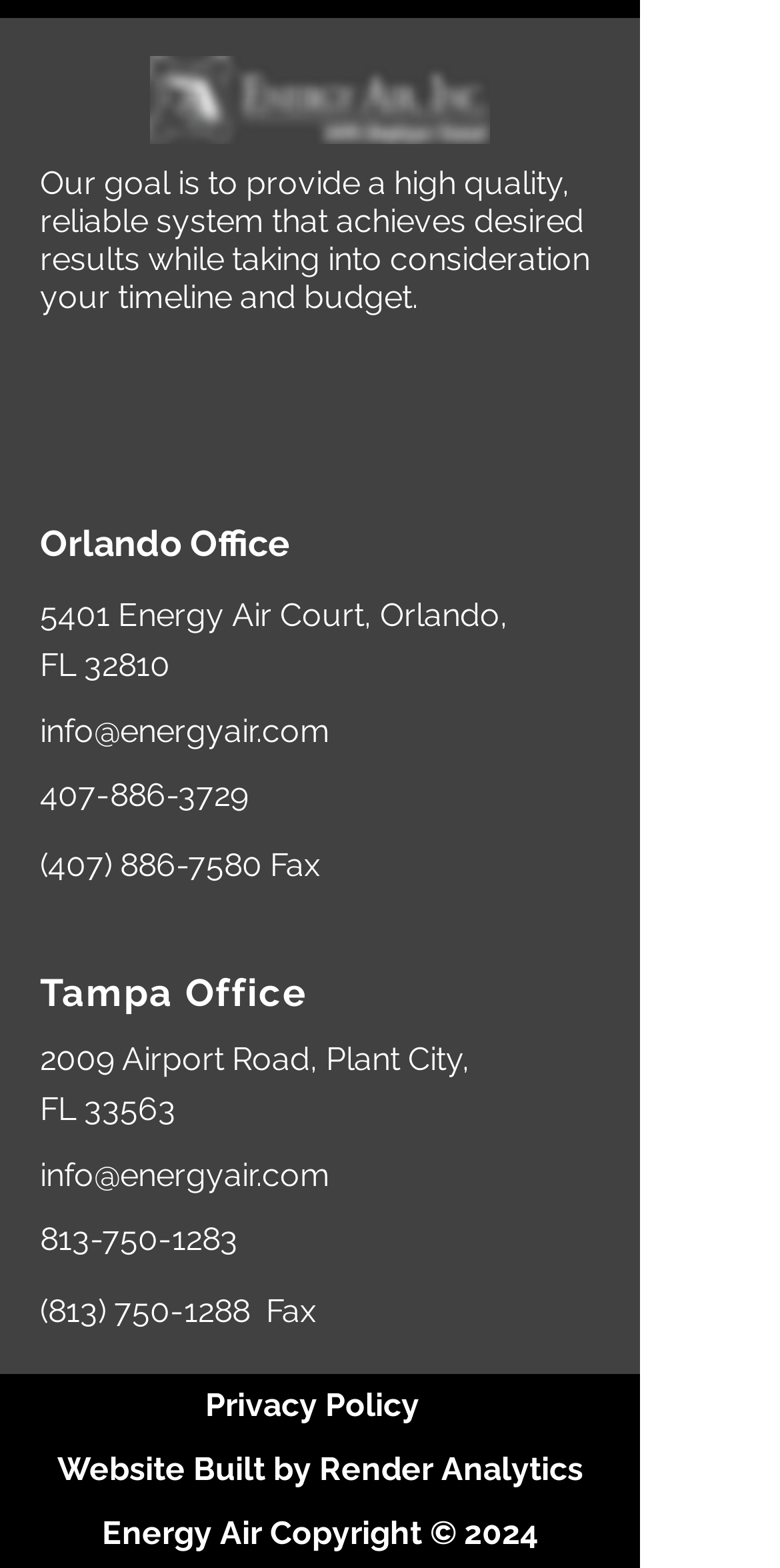Identify the bounding box coordinates for the element you need to click to achieve the following task: "Check the Tampa Office address". The coordinates must be four float values ranging from 0 to 1, formatted as [left, top, right, bottom].

[0.051, 0.663, 0.408, 0.687]